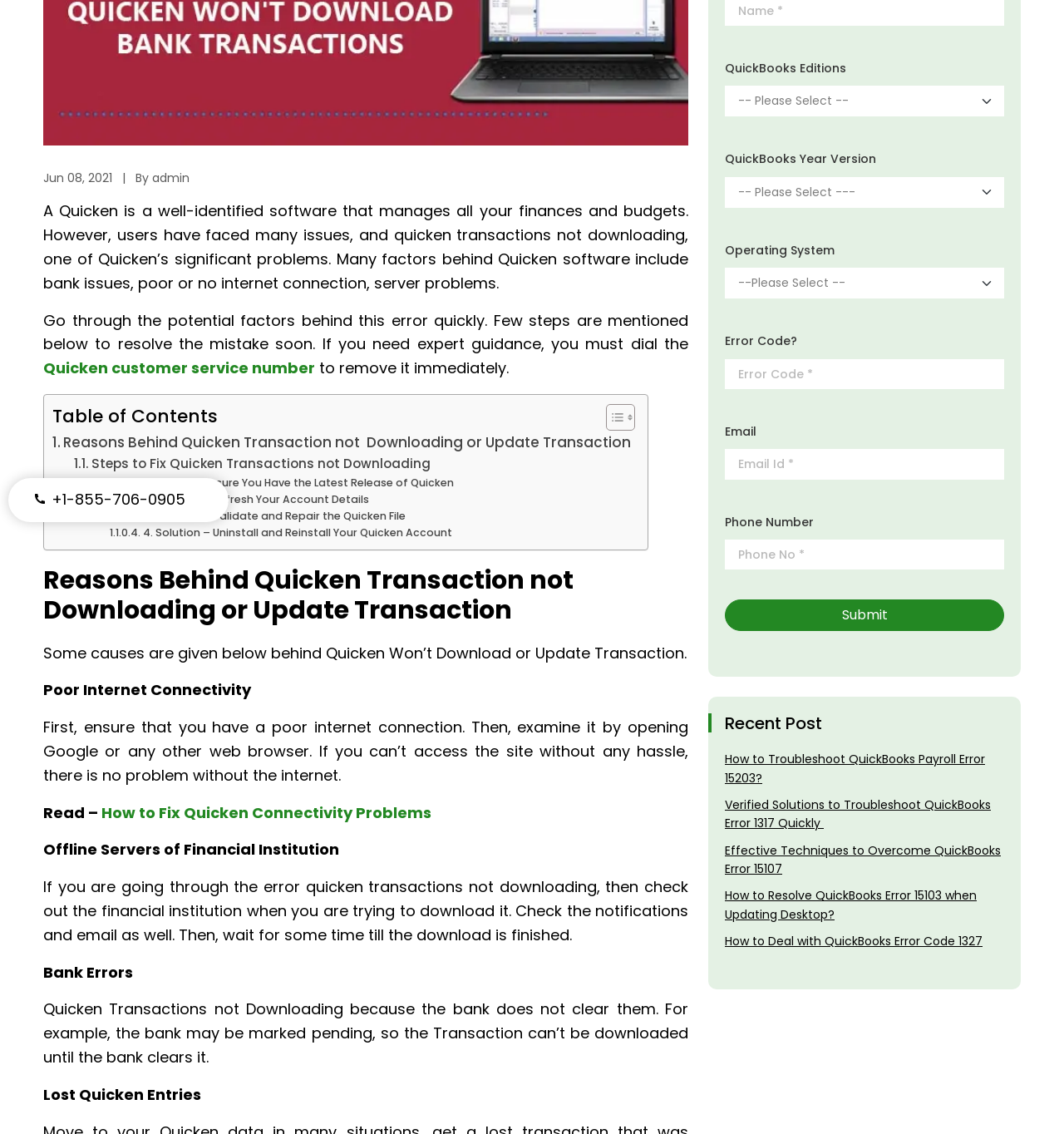Provide the bounding box coordinates in the format (top-left x, top-left y, bottom-right x, bottom-right y). All values are floating point numbers between 0 and 1. Determine the bounding box coordinate of the UI element described as: name="PhoneNo" placeholder="Phone No *"

[0.681, 0.476, 0.944, 0.502]